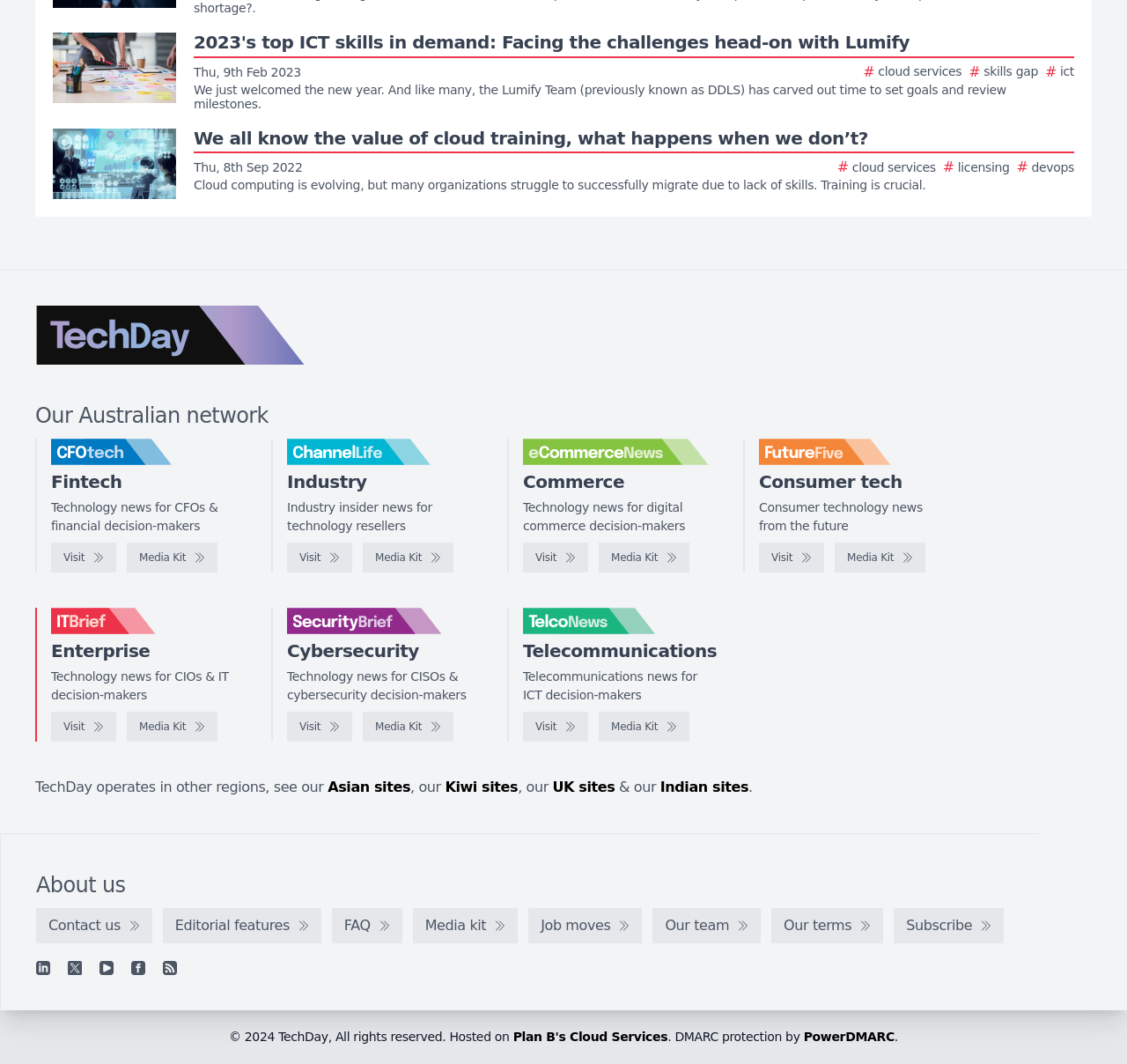Provide the bounding box coordinates of the HTML element this sentence describes: "Media Kit". The bounding box coordinates consist of four float numbers between 0 and 1, i.e., [left, top, right, bottom].

[0.113, 0.51, 0.193, 0.538]